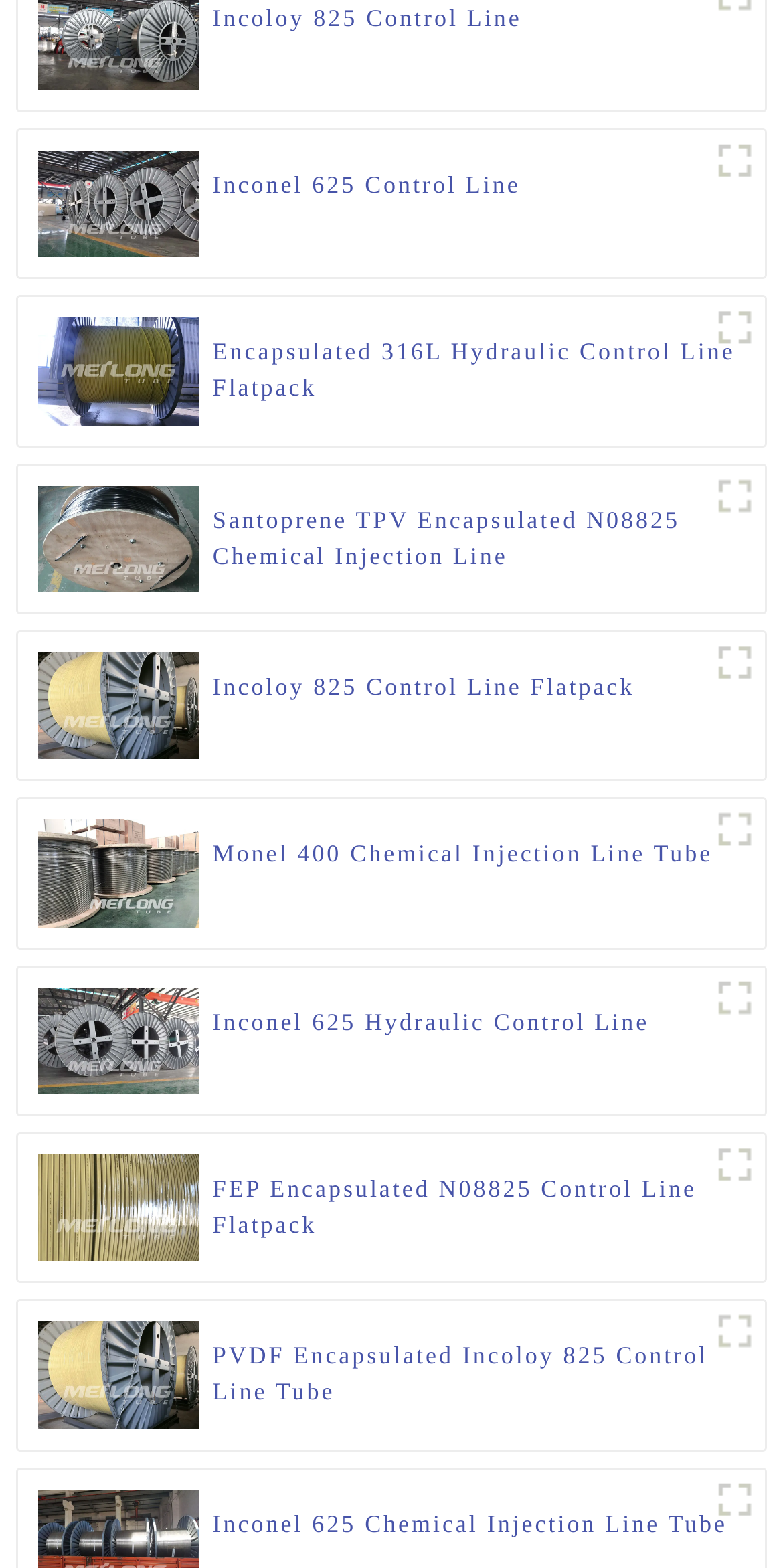Determine the bounding box coordinates of the UI element described by: "title="Incoloy 825 Control Line"".

[0.048, 0.016, 0.254, 0.031]